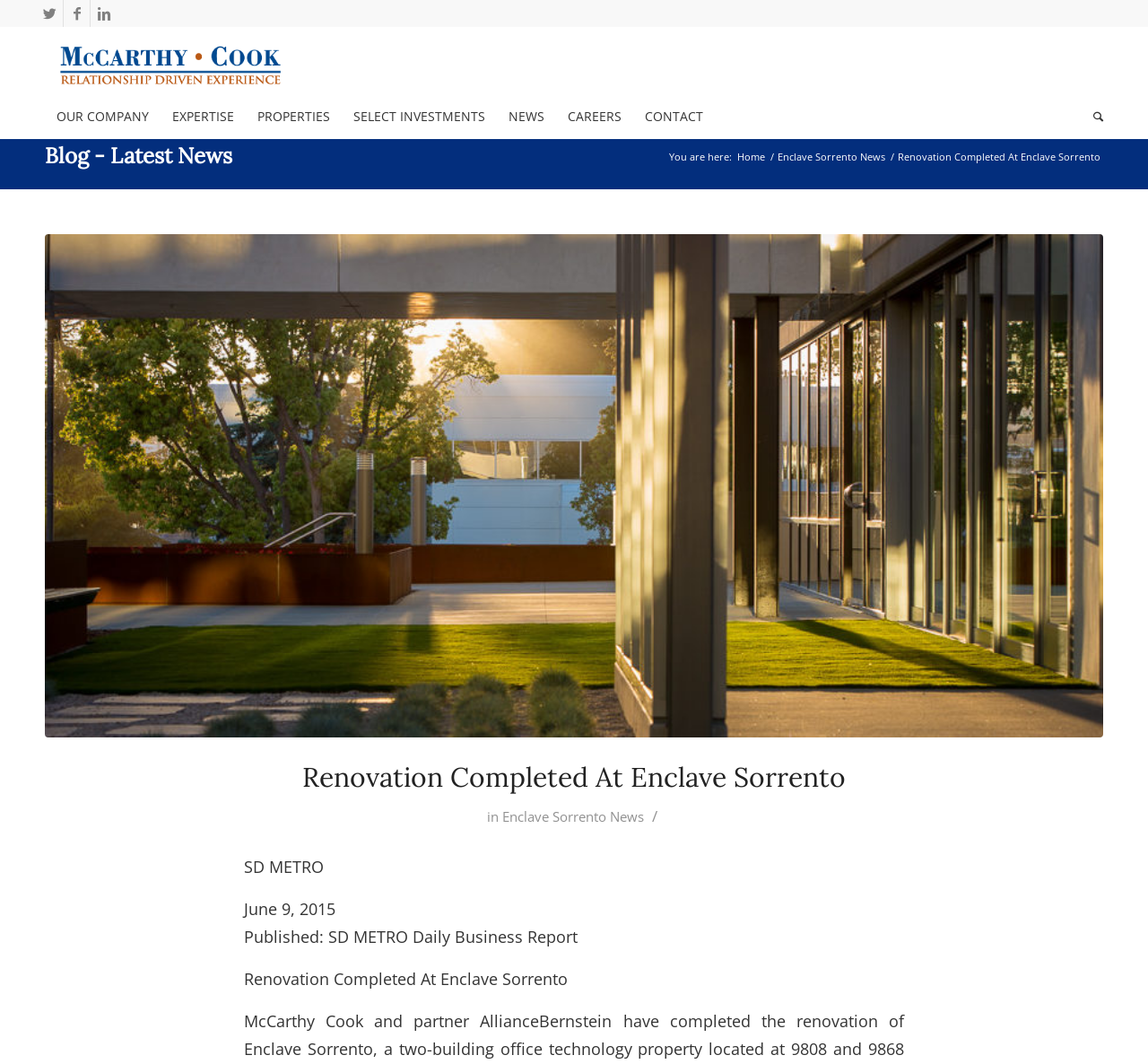Calculate the bounding box coordinates of the UI element given the description: "Blog - Latest News".

[0.039, 0.133, 0.202, 0.159]